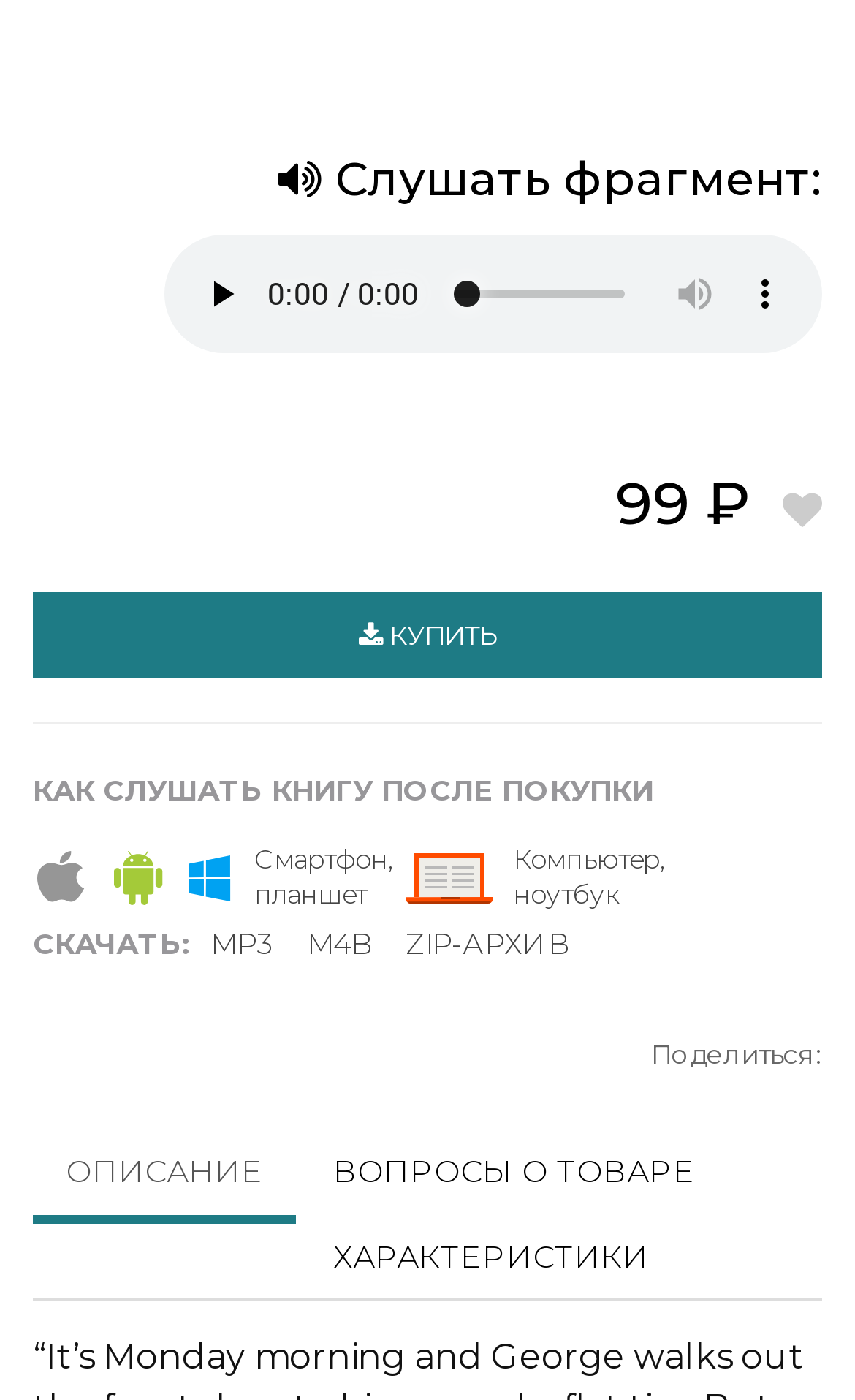Determine the bounding box coordinates of the clickable element to achieve the following action: 'Buy the book'. Provide the coordinates as four float values between 0 and 1, formatted as [left, top, right, bottom].

[0.038, 0.423, 0.962, 0.484]